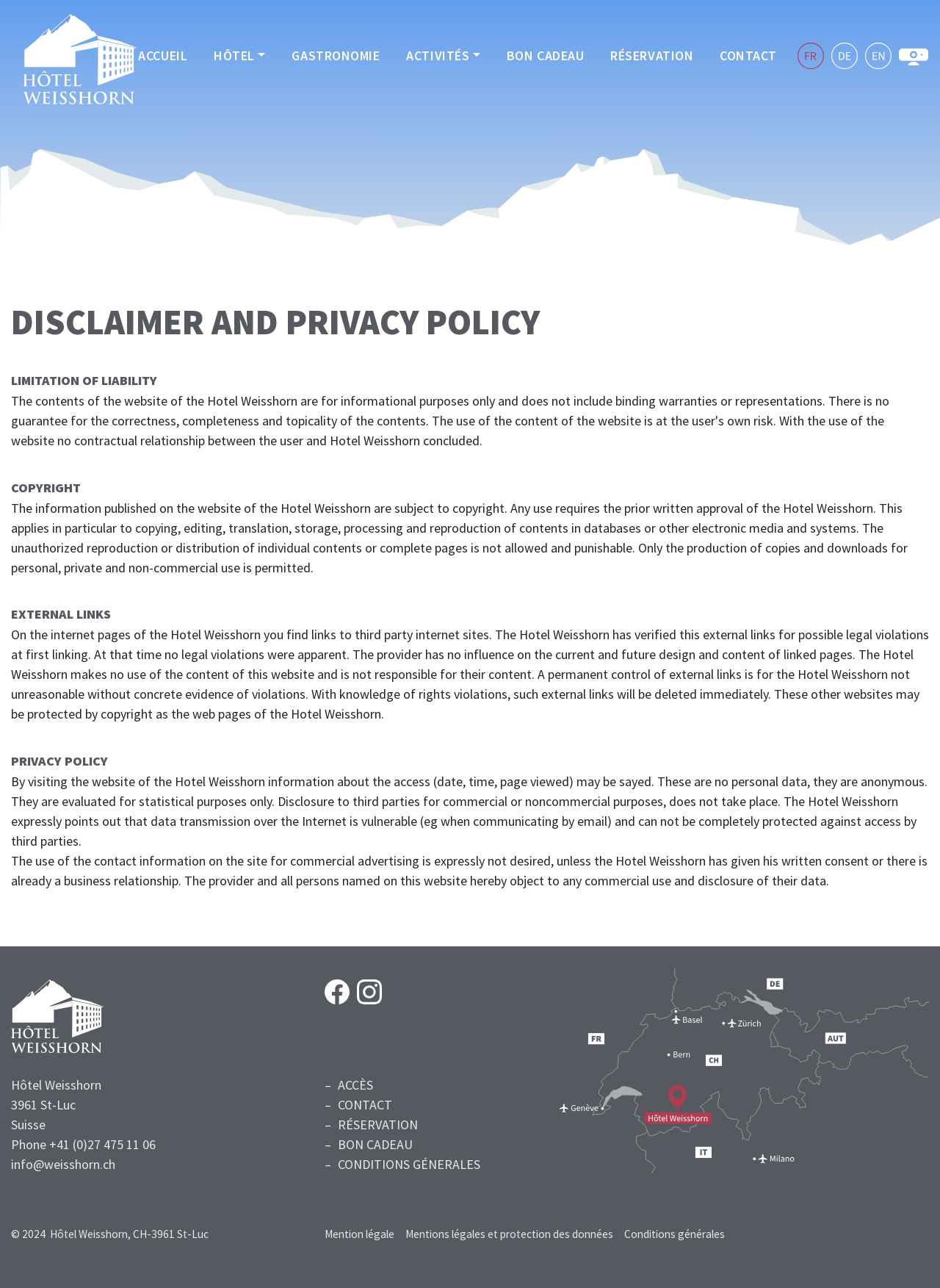Give a concise answer of one word or phrase to the question: 
What is the phone number of the hotel?

+41 (0)27 475 11 06